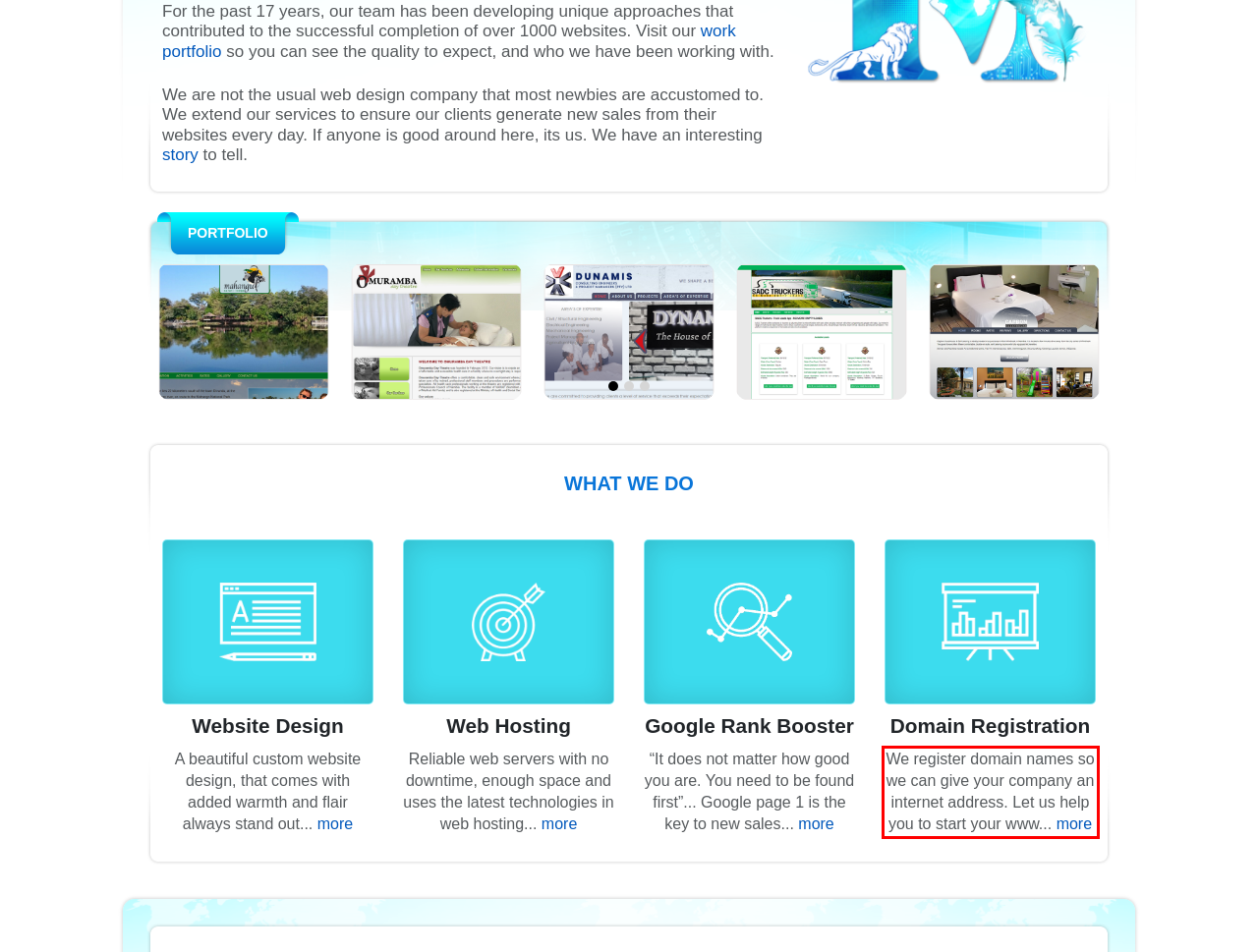Within the screenshot of the webpage, locate the red bounding box and use OCR to identify and provide the text content inside it.

We register domain names so we can give your company an internet address. Let us help you to start your www... more